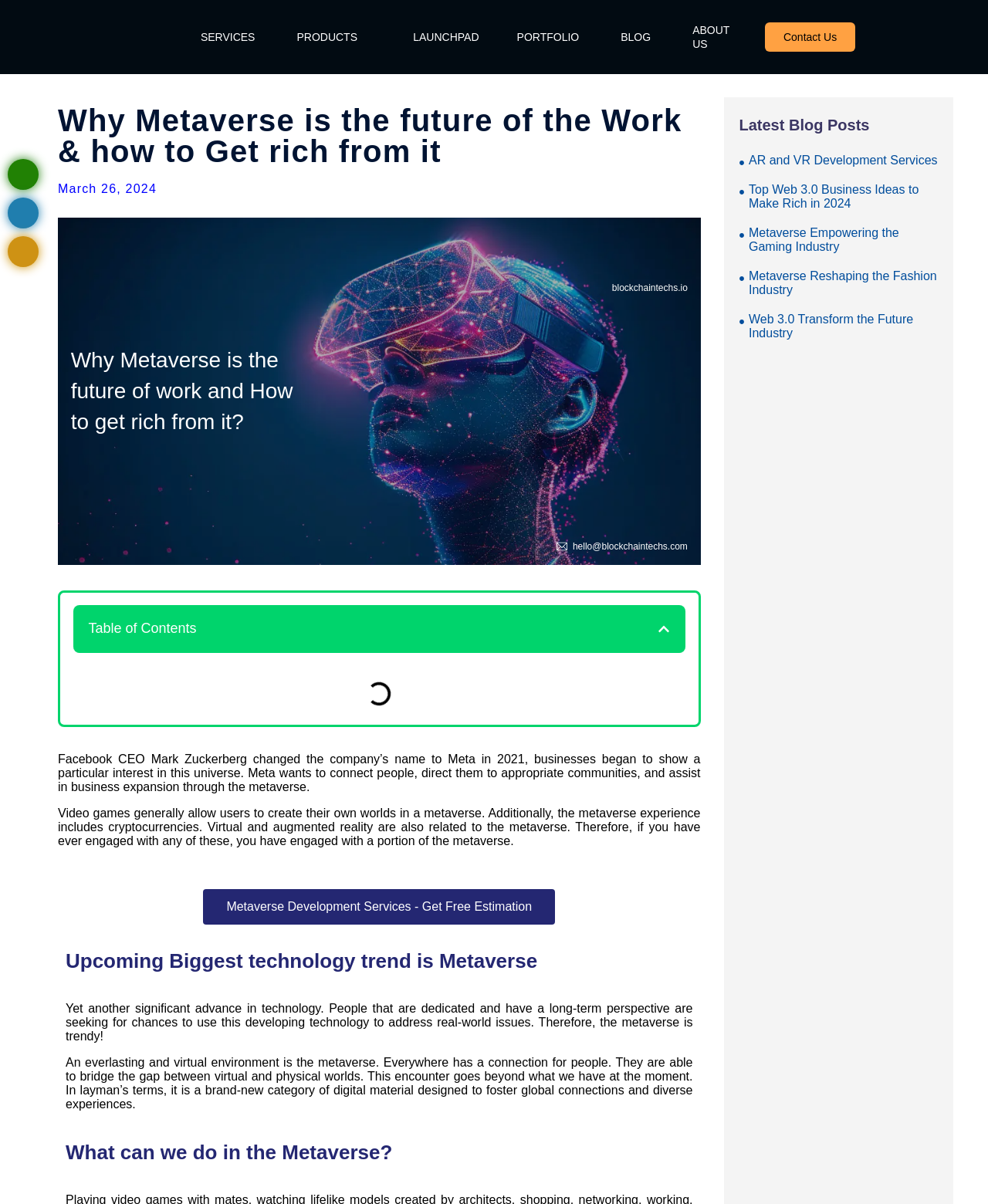Present a detailed account of what is displayed on the webpage.

The webpage is about Metaverse, the future of work, and its connection to blockchain technologies. At the top, there is a navigation menu with links to "SERVICES", "PRODUCTS", "Red LAUNCHPAD", "PORTFOLIO", "BLOG", and "ABOUT US". Below the navigation menu, there is a prominent heading that reads "Why Metaverse is the future of the Work & how to Get rich from it March 26, 2024". 

On the left side, there are three links to "blockchaintechs" with accompanying images. Below these links, there is a heading that asks "Why Metaverse is the future of work and How to get rich from it?" followed by a link to "Mail" with an image and the email address "hello@blockchaintechs.com". 

Further down, there is a section with the title "Table of Contents" and an image. The main content of the webpage is divided into several sections, each with a heading. The first section explains how Facebook CEO Mark Zuckerberg changed the company's name to Meta in 2021, and how businesses began to show interest in the metaverse. The second section describes how video games and cryptocurrencies are related to the metaverse. 

The next section has a heading "Upcoming Biggest technology trend is Metaverse" and explains how the metaverse is a significant advance in technology. The following sections have headings "What can we do in the Metaverse?" and "Latest Blog Posts". The "Latest Blog Posts" section lists several links to blog posts, including "AR and VR Development Services", "Top Web 3.0 Business Ideas to Make Rich in 2023", "Metaverse Empowering the Gaming Industry", "Metaverse Reshaping the Fashion Industry", and "Web 3.0 Transform the Future Industry". 

At the bottom left, there are three social media links to "WhatsApp", "Telegram", and "Mail" with accompanying images.